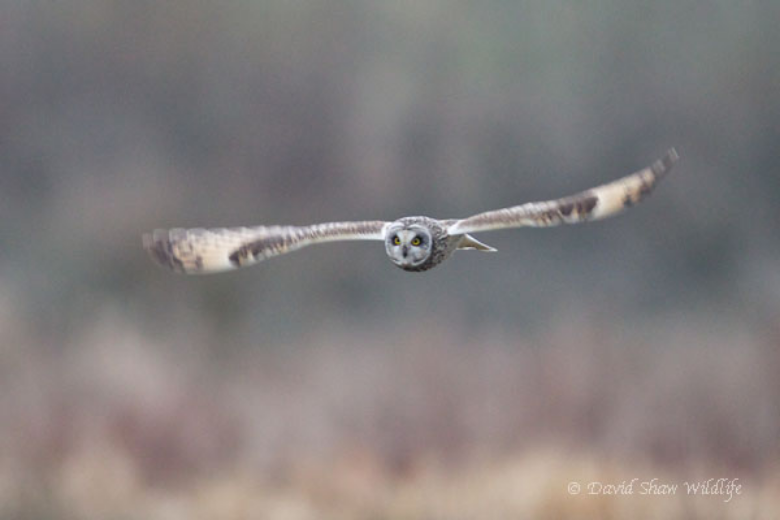Answer with a single word or phrase: 
Where is the owl hunting?

Sussex brooks